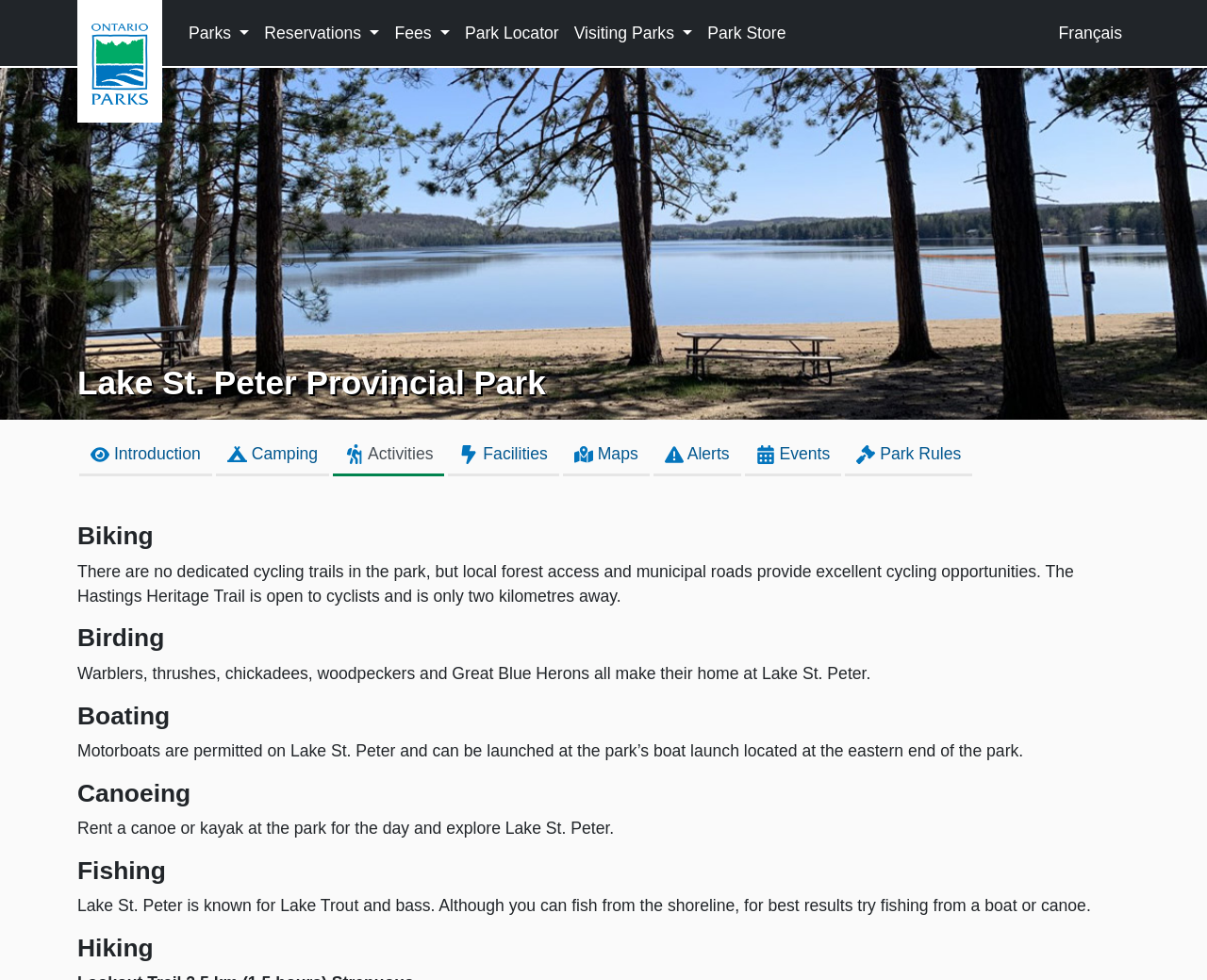What type of fish can be found in the lake?
Please give a detailed answer to the question using the information shown in the image.

I read the text under the 'Fishing' heading, which states that 'Lake St. Peter is known for Lake Trout and bass'.